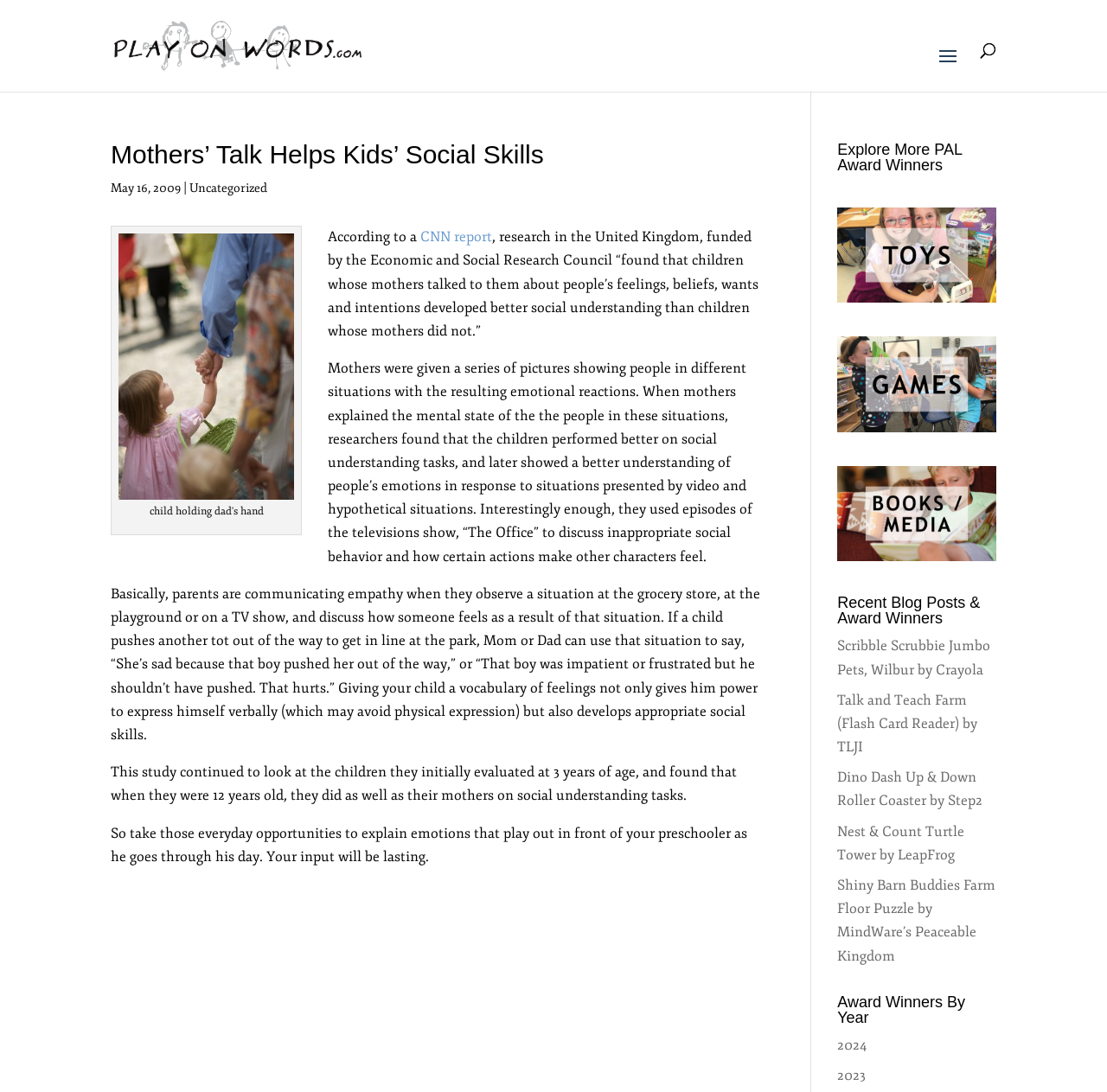Please specify the bounding box coordinates of the element that should be clicked to execute the given instruction: 'Click on the 'Play on Words' link'. Ensure the coordinates are four float numbers between 0 and 1, expressed as [left, top, right, bottom].

[0.103, 0.034, 0.331, 0.048]